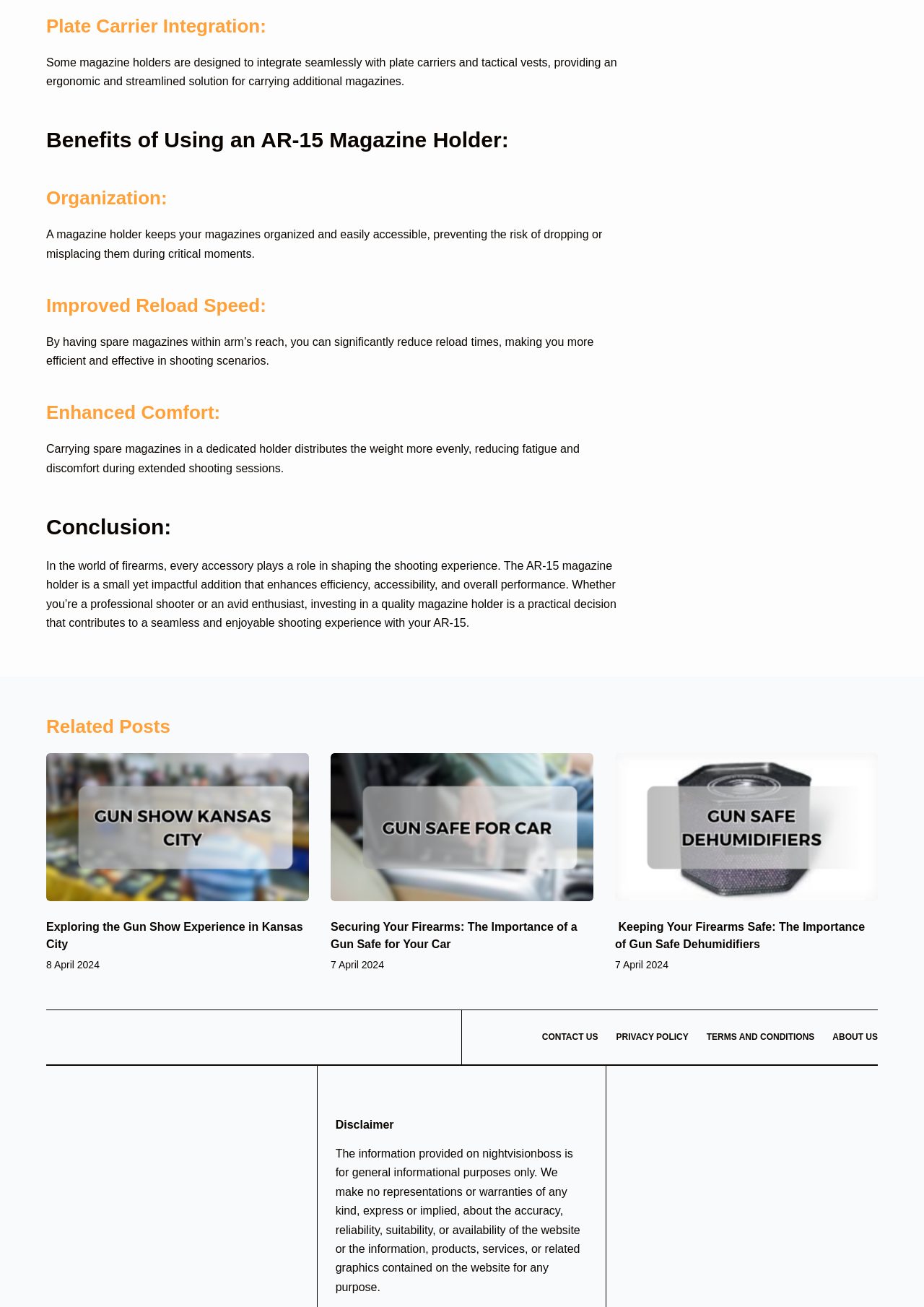Show the bounding box coordinates for the element that needs to be clicked to execute the following instruction: "Click the link to explore the gun show experience in Kansas City". Provide the coordinates in the form of four float numbers between 0 and 1, i.e., [left, top, right, bottom].

[0.05, 0.576, 0.334, 0.69]